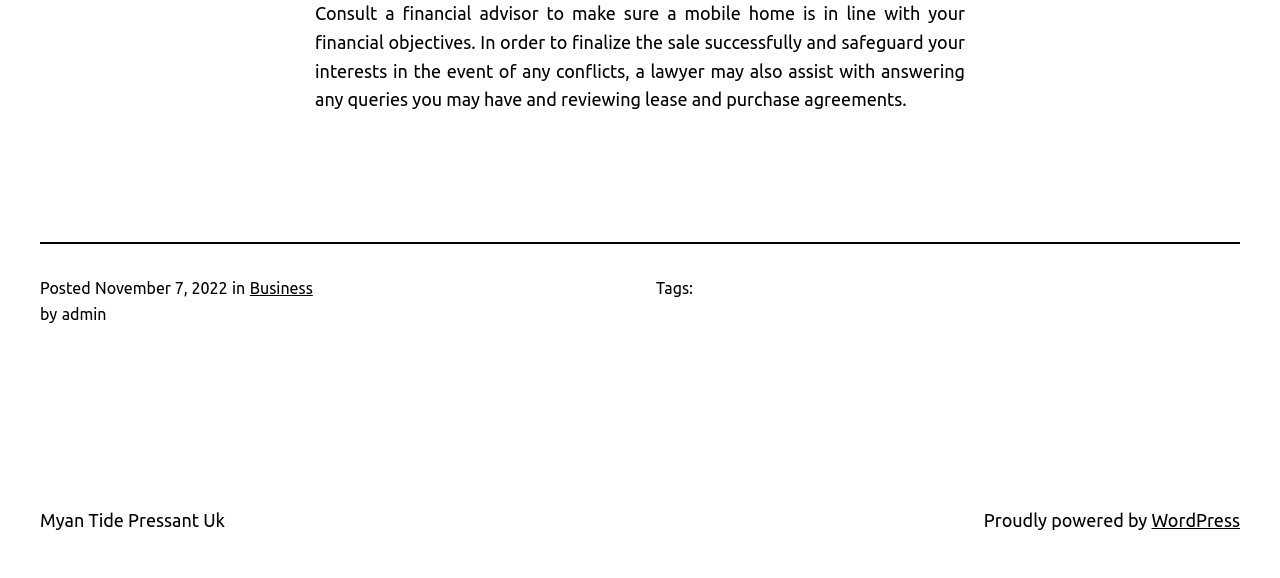From the element description: "Myan Tide Pressant Uk", extract the bounding box coordinates of the UI element. The coordinates should be expressed as four float numbers between 0 and 1, in the order [left, top, right, bottom].

[0.031, 0.882, 0.176, 0.917]